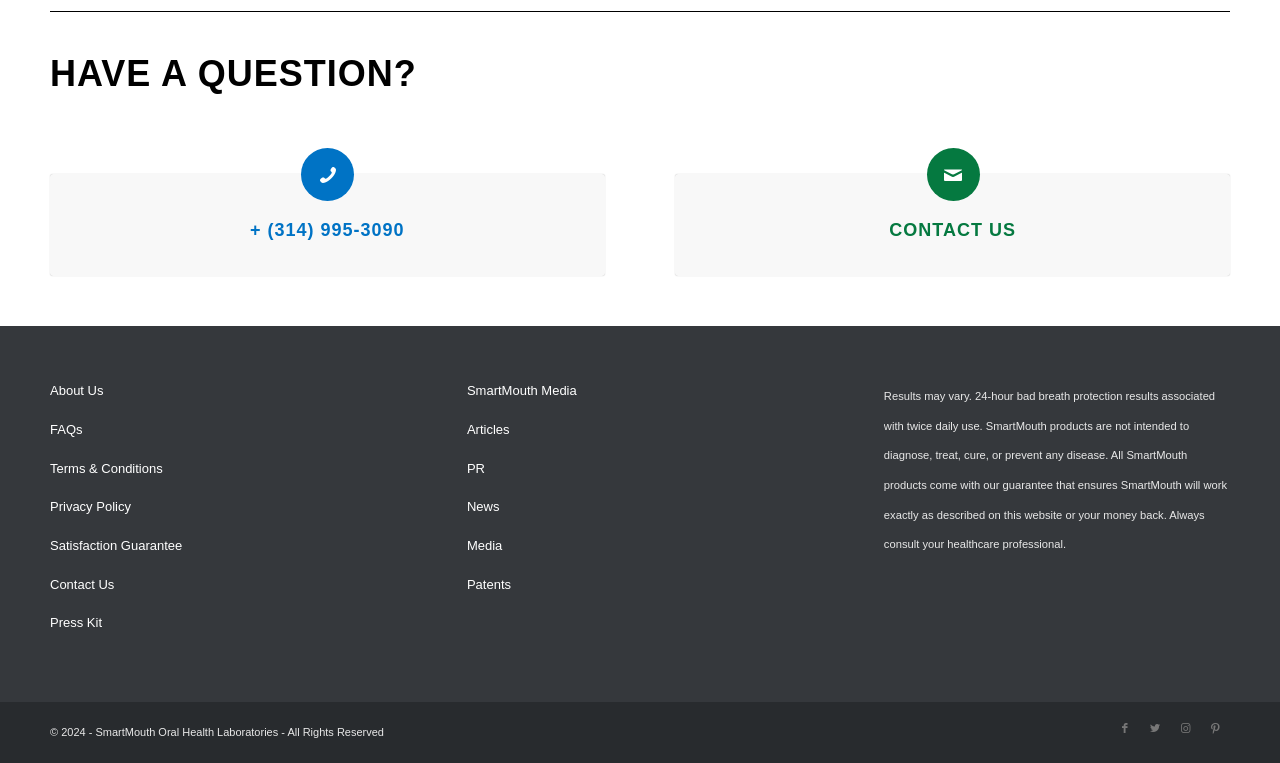Extract the bounding box coordinates of the UI element described: "Pinterest". Provide the coordinates in the format [left, top, right, bottom] with values ranging from 0 to 1.

[0.938, 0.935, 0.961, 0.974]